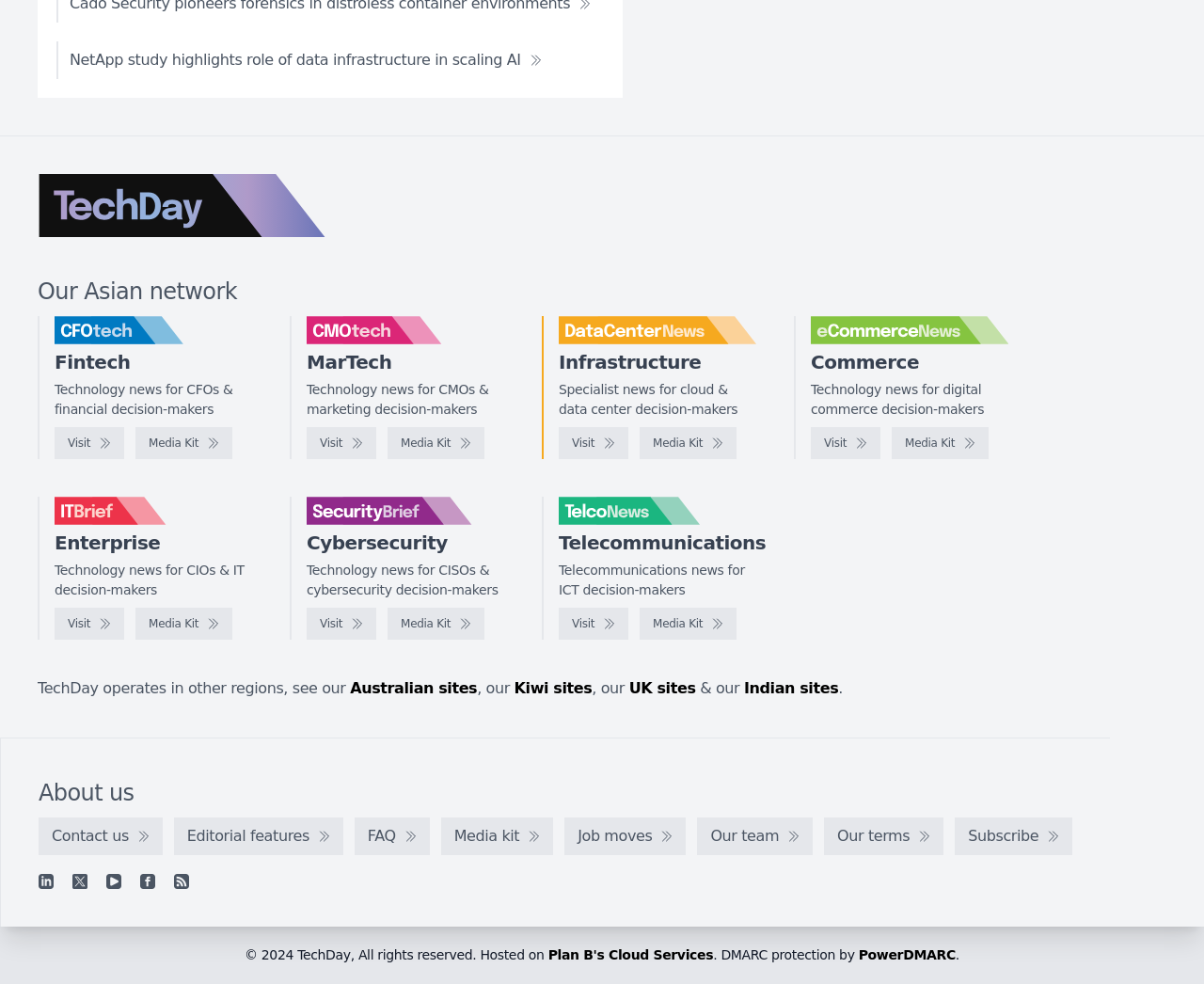Determine the bounding box coordinates of the clickable region to execute the instruction: "Explore eCommerceNews". The coordinates should be four float numbers between 0 and 1, denoted as [left, top, right, bottom].

[0.673, 0.434, 0.731, 0.467]